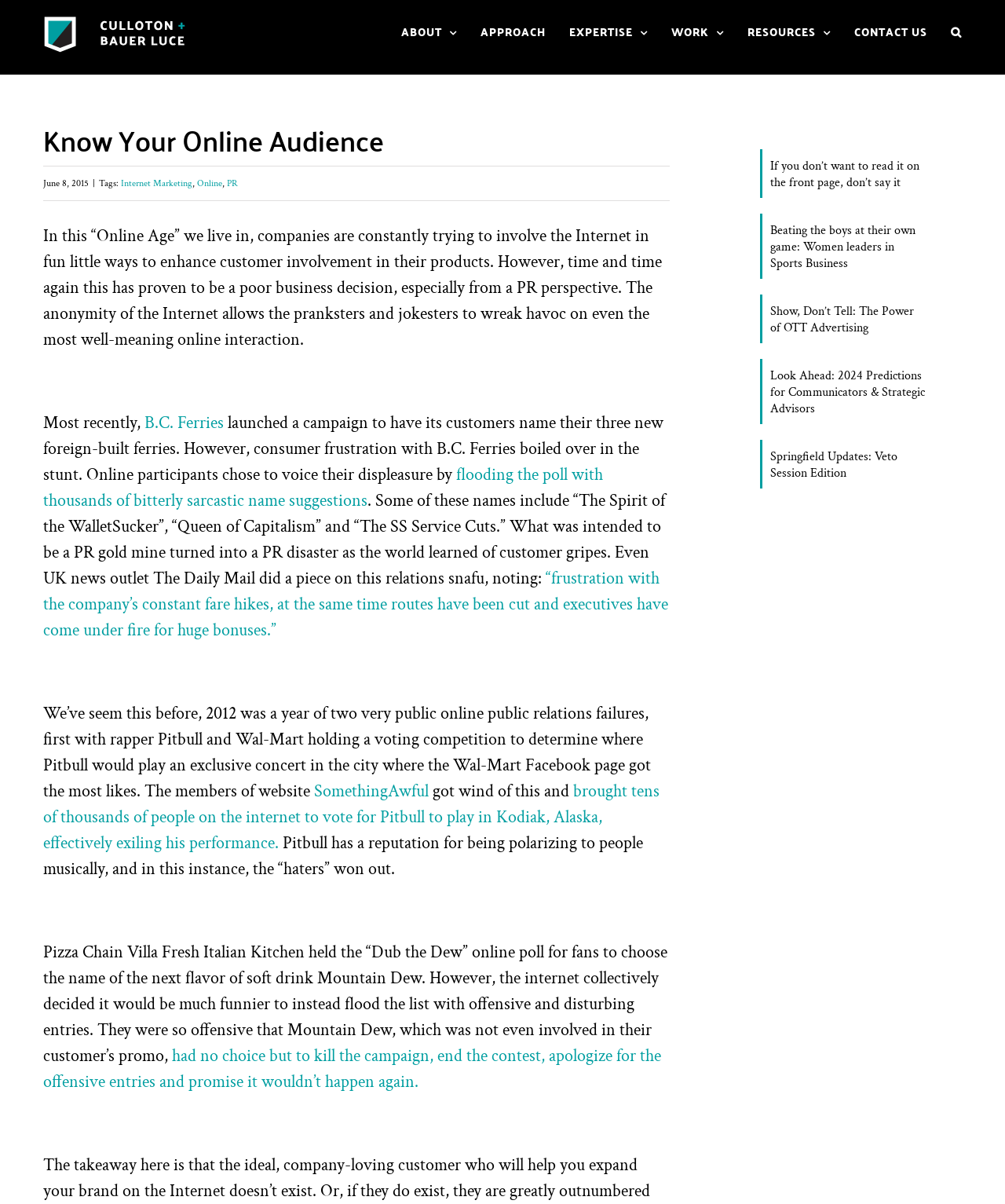Locate the UI element that matches the description Springfield Updates: Veto Session Edition in the webpage screenshot. Return the bounding box coordinates in the format (top-left x, top-left y, bottom-right x, bottom-right y), with values ranging from 0 to 1.

[0.766, 0.373, 0.893, 0.4]